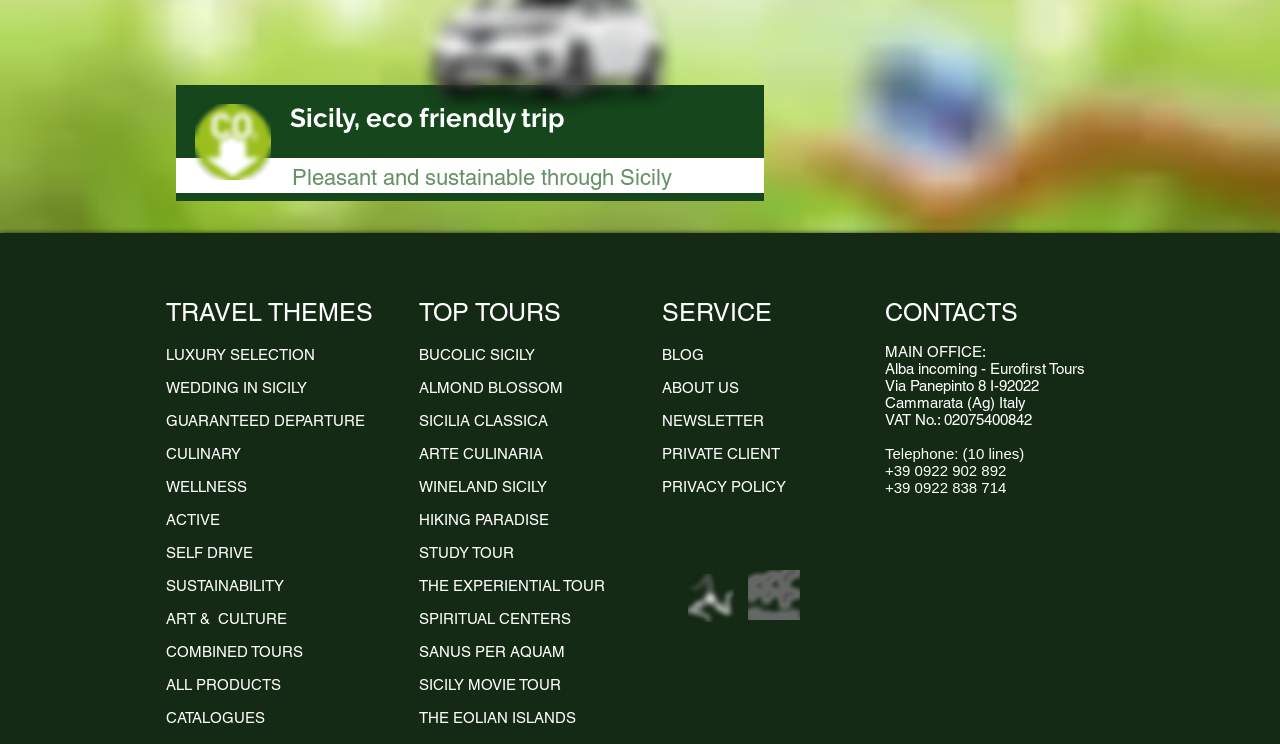Find the bounding box coordinates for the HTML element specified by: "WEDDING IN SICILY".

[0.13, 0.509, 0.24, 0.532]